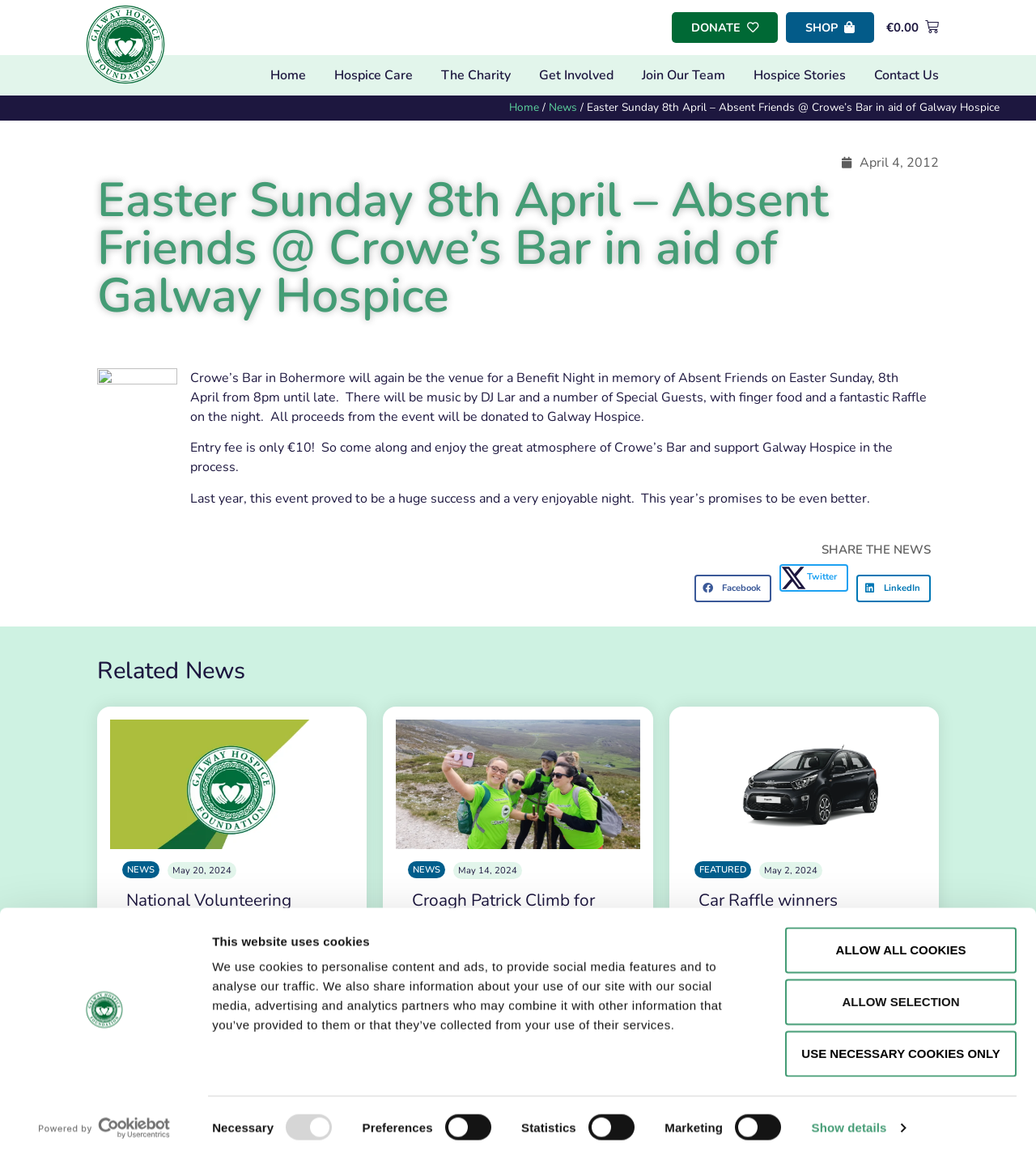Please identify the bounding box coordinates of the region to click in order to complete the task: "Click the 'Home' link". The coordinates must be four float numbers between 0 and 1, specified as [left, top, right, bottom].

[0.253, 0.055, 0.303, 0.076]